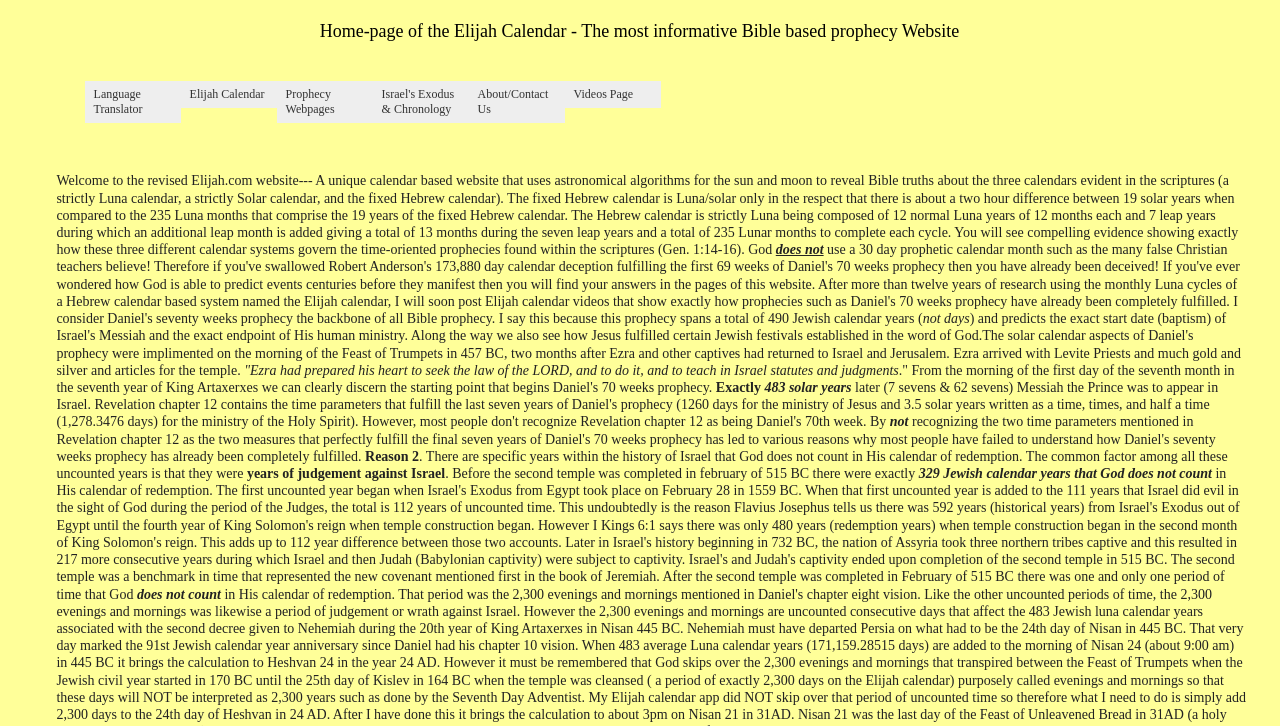What is the Elijah Calendar?
We need a detailed and exhaustive answer to the question. Please elaborate.

The webpage describes the Elijah Calendar as a unique calendar that uses astronomical algorithms for the sun and moon to reveal Bible truths about the three calendars evident in the scriptures.